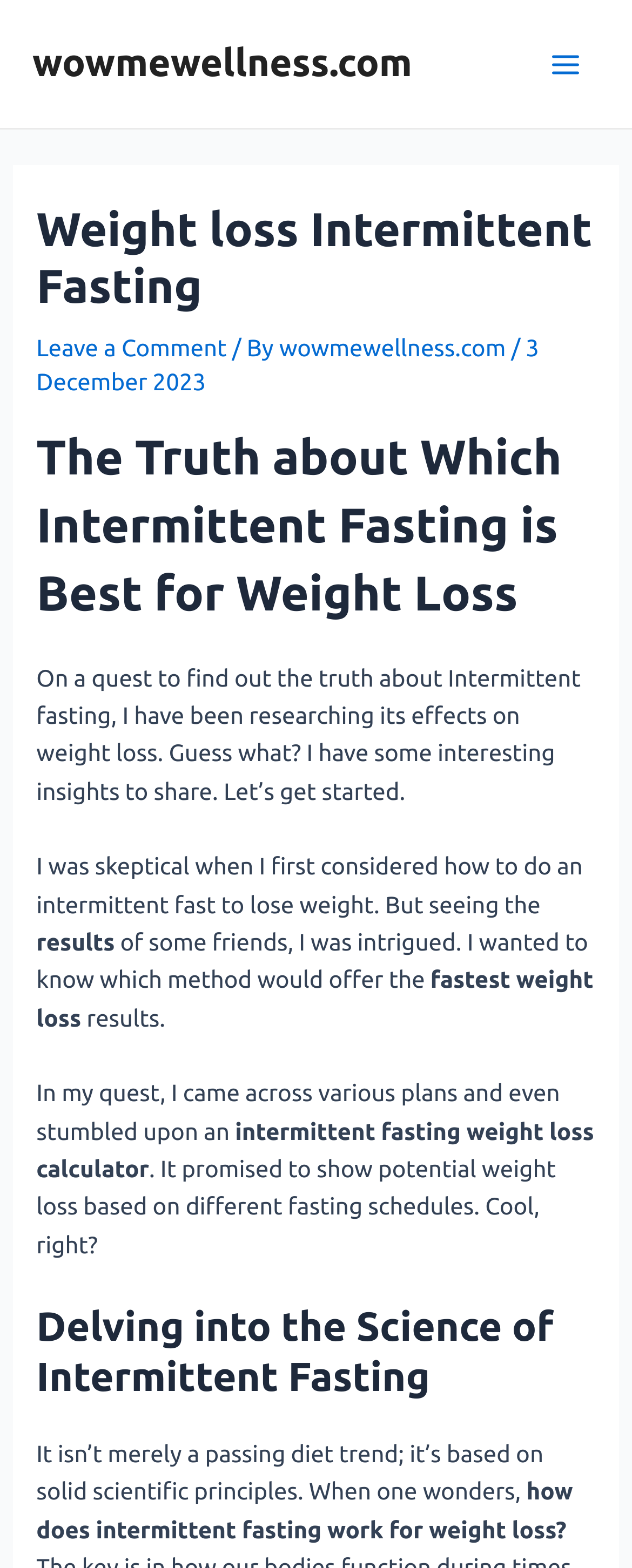Please answer the following question using a single word or phrase: 
What tool did the author come across during their research?

Intermittent fasting weight loss calculator